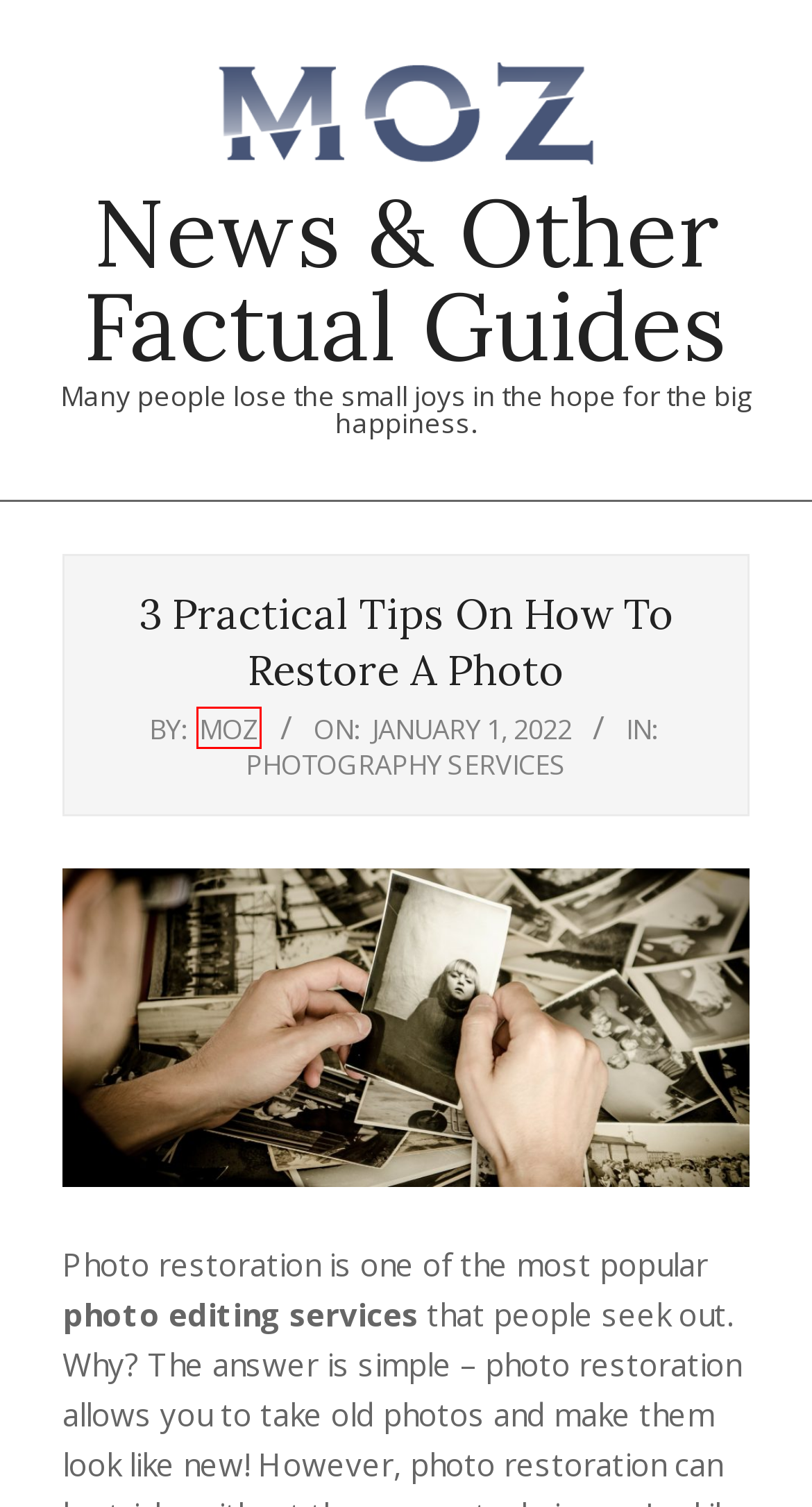You have a screenshot of a webpage with a red rectangle bounding box around an element. Identify the best matching webpage description for the new page that appears after clicking the element in the bounding box. The descriptions are:
A. Organic Product – News & Other Factual Guides
B. Moz – News & Other Factual Guides
C. Logistics – News & Other Factual Guides
D. Photography Services – News & Other Factual Guides
E. Catering – News & Other Factual Guides
F. News & Other Factual Guides – Many people lose the small joys in the hope for the big happiness.
G. September 2022 – News & Other Factual Guides
H. Learning – News & Other Factual Guides

B